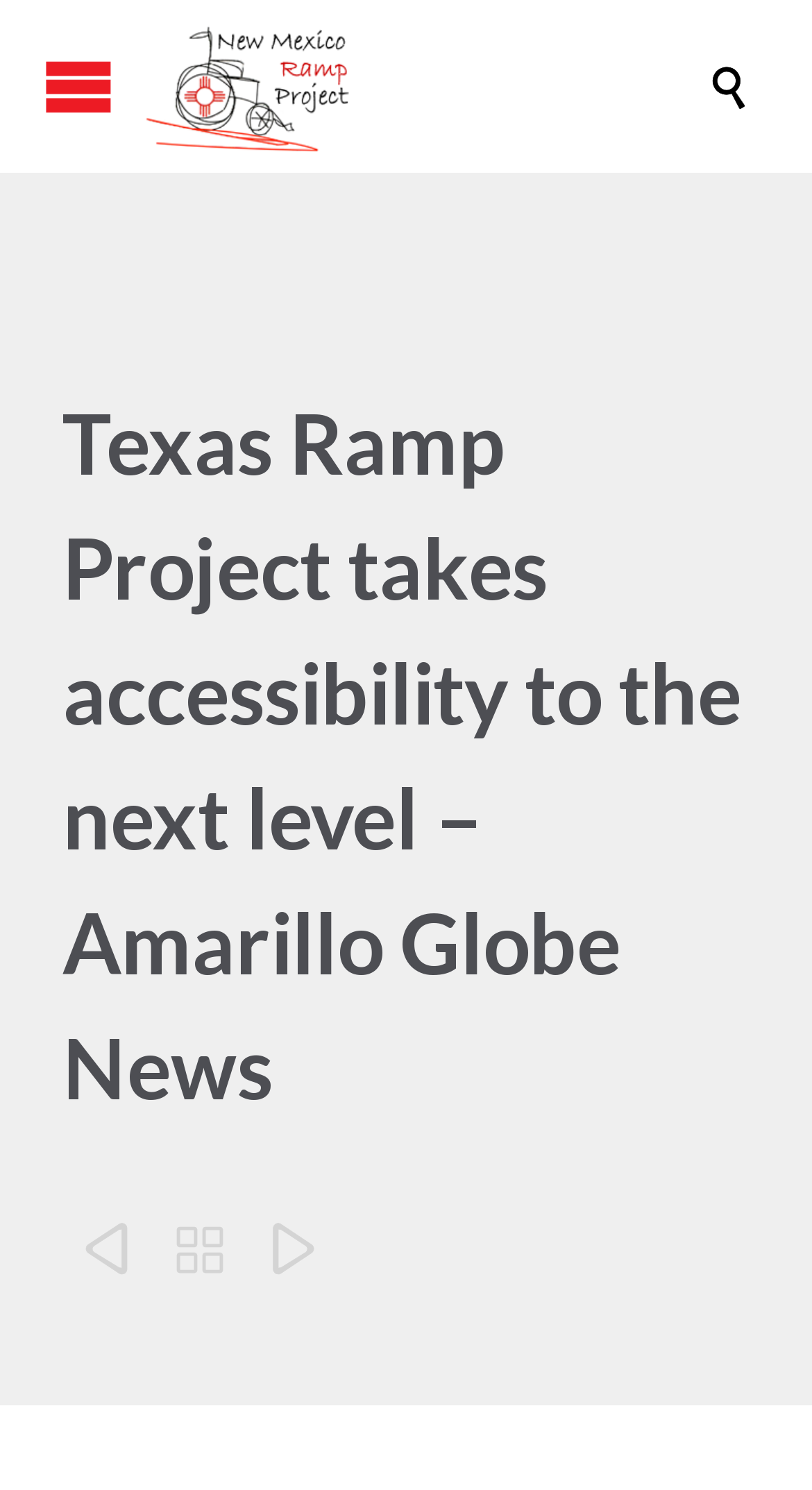Please locate and retrieve the main header text of the webpage.

Texas Ramp Project takes accessibility to the next level – Amarillo Globe News